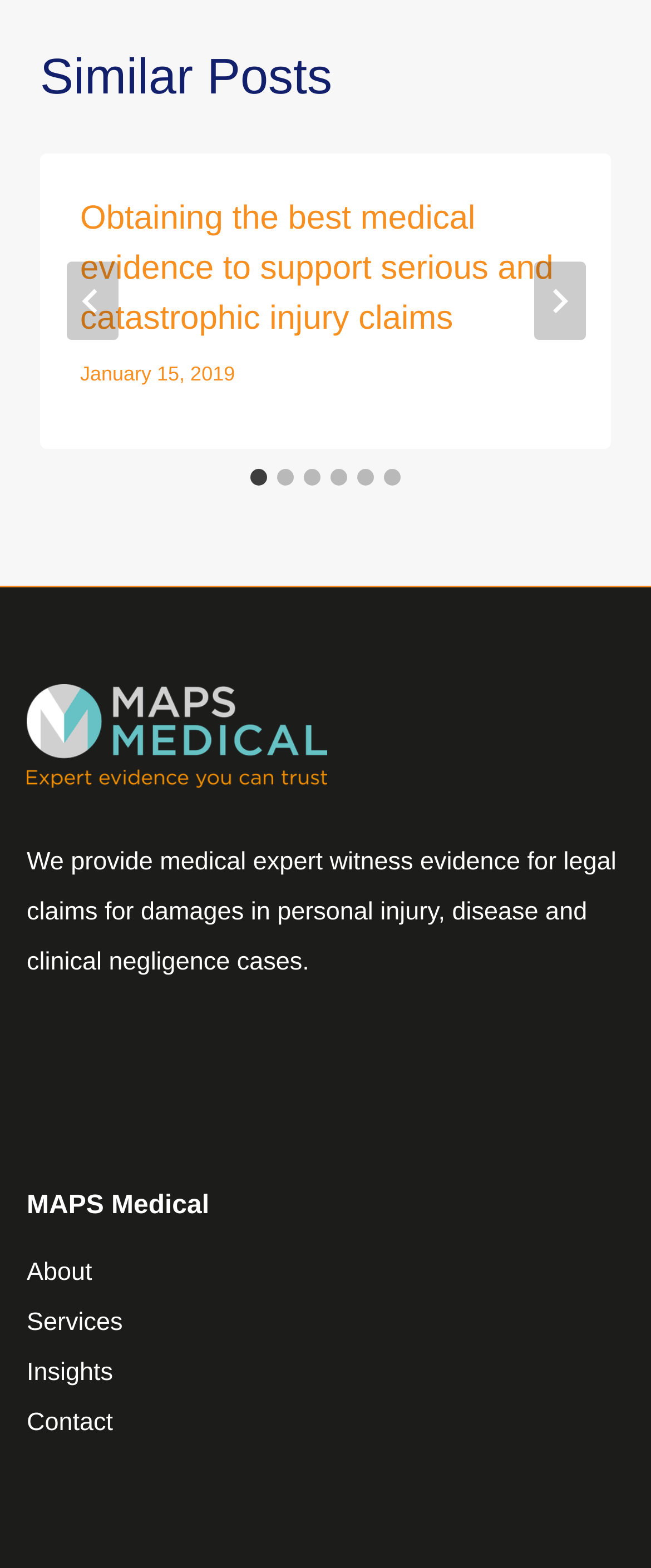Determine the bounding box coordinates for the HTML element mentioned in the following description: "parent_node: Towers Lab". The coordinates should be a list of four floats ranging from 0 to 1, represented as [left, top, right, bottom].

None